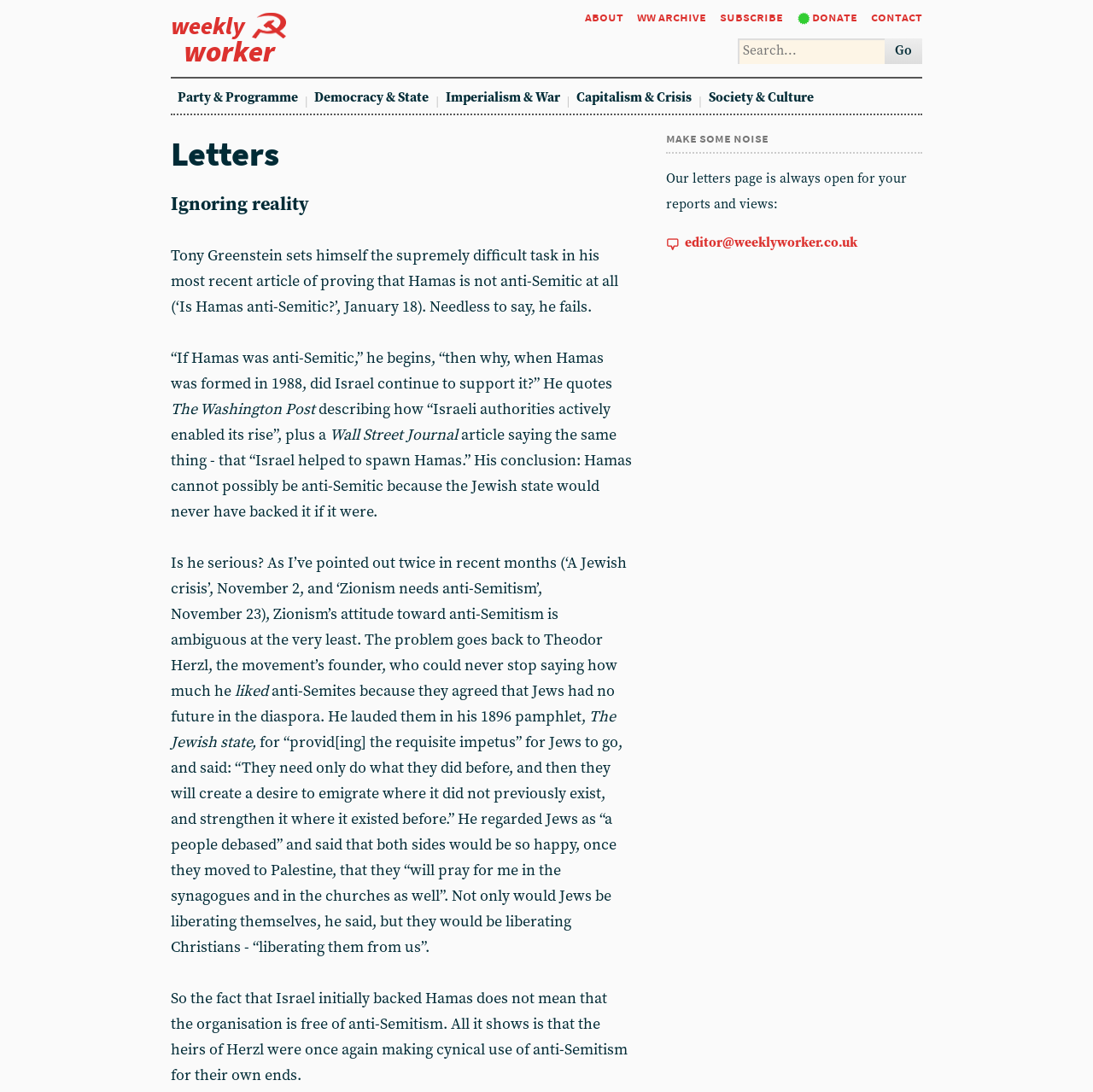Answer briefly with one word or phrase:
What is the topic of the article?

Hamas and anti-Semitism